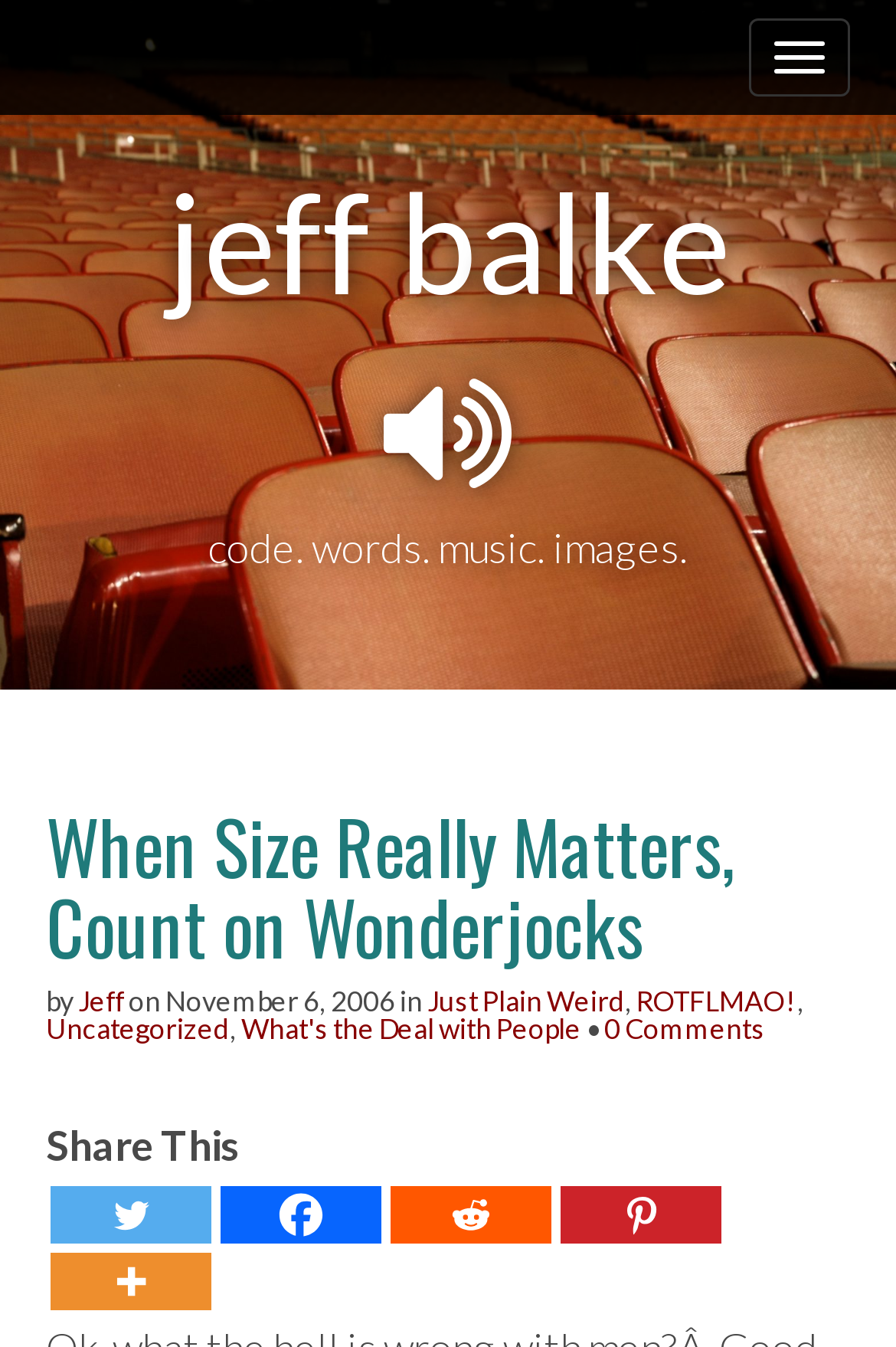Please determine the bounding box coordinates of the element's region to click in order to carry out the following instruction: "Read the article by Jeff". The coordinates should be four float numbers between 0 and 1, i.e., [left, top, right, bottom].

[0.087, 0.731, 0.138, 0.757]